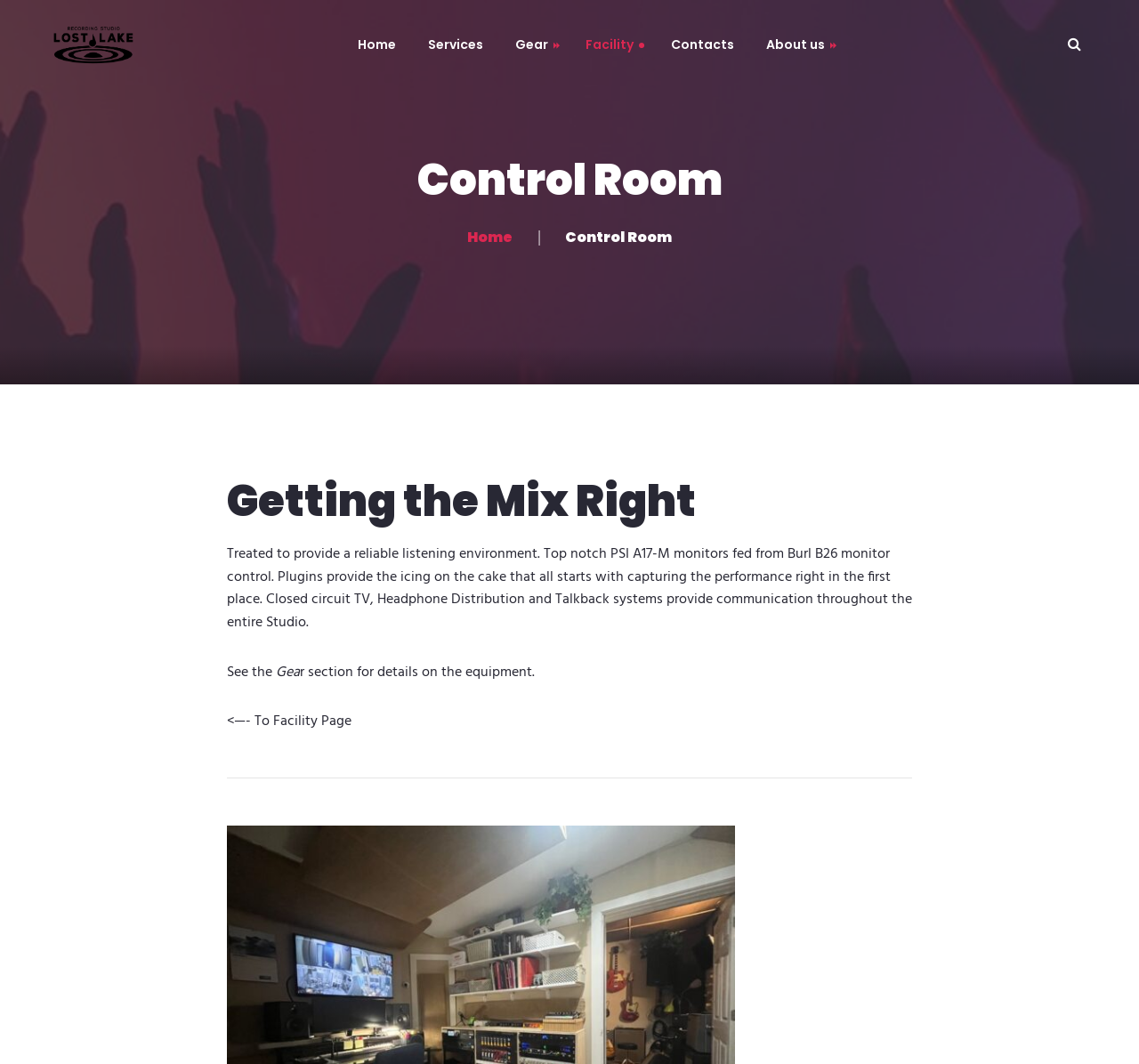Based on the image, provide a detailed response to the question:
What is the name of the recording studio?

The name of the recording studio can be found in the top-left corner of the webpage, where it says 'Control Room - Lost Lake Recording Studio'. This is also confirmed by the image and link with the same text.